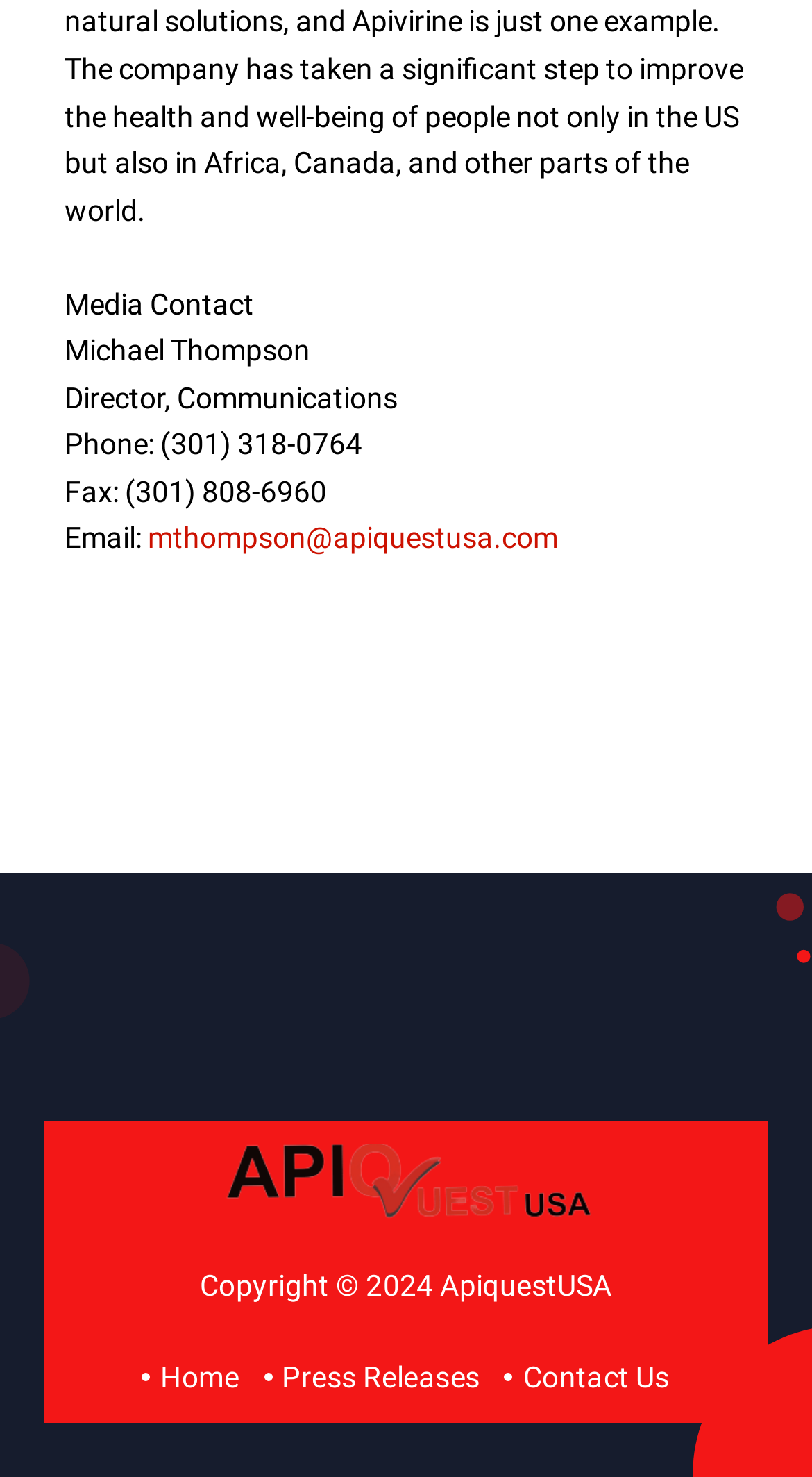Reply to the question with a brief word or phrase: What is the copyright year mentioned at the bottom of the page?

2024